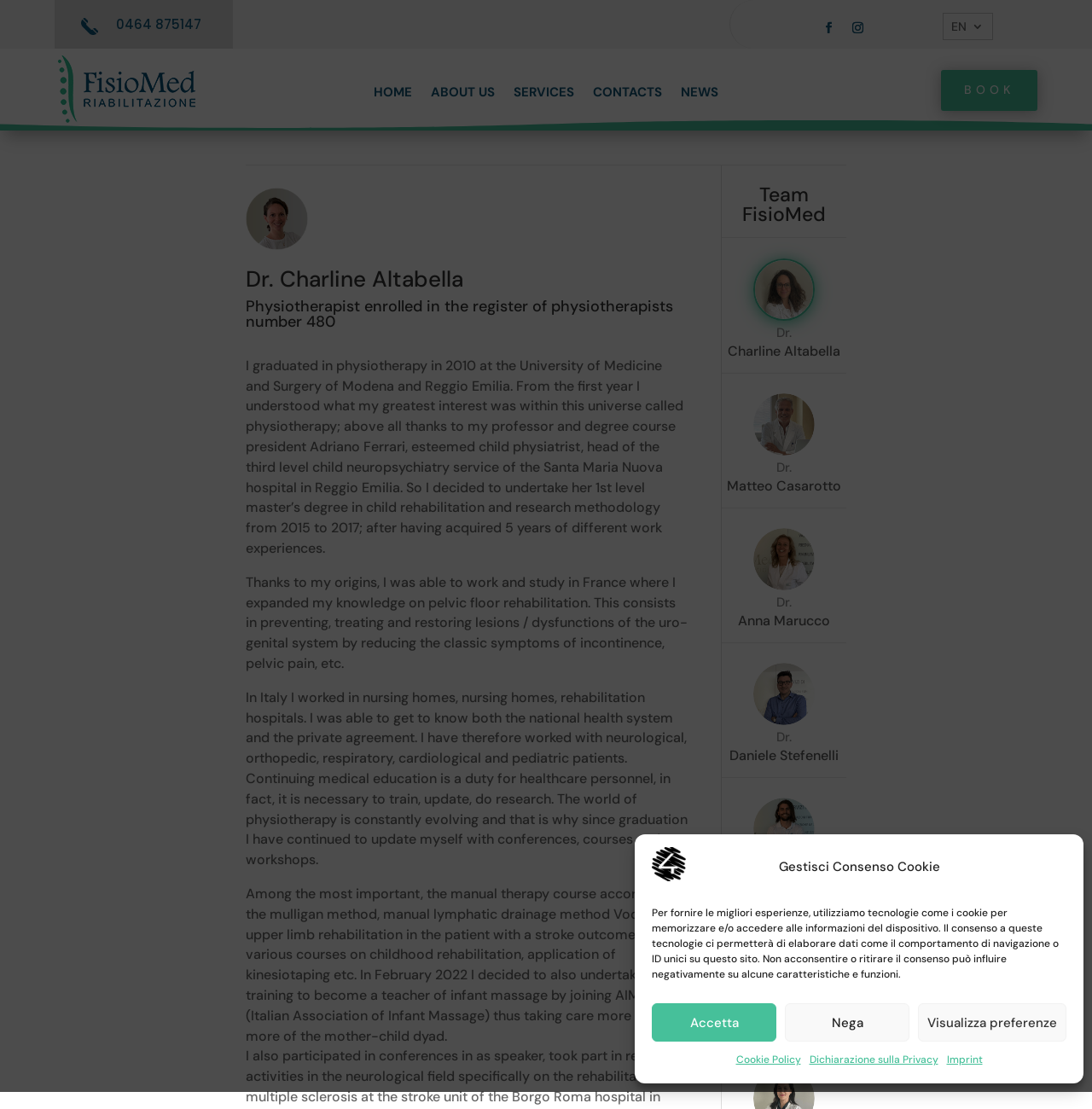Please determine the bounding box coordinates of the area that needs to be clicked to complete this task: 'Click the CONTACTS link'. The coordinates must be four float numbers between 0 and 1, formatted as [left, top, right, bottom].

[0.543, 0.078, 0.606, 0.094]